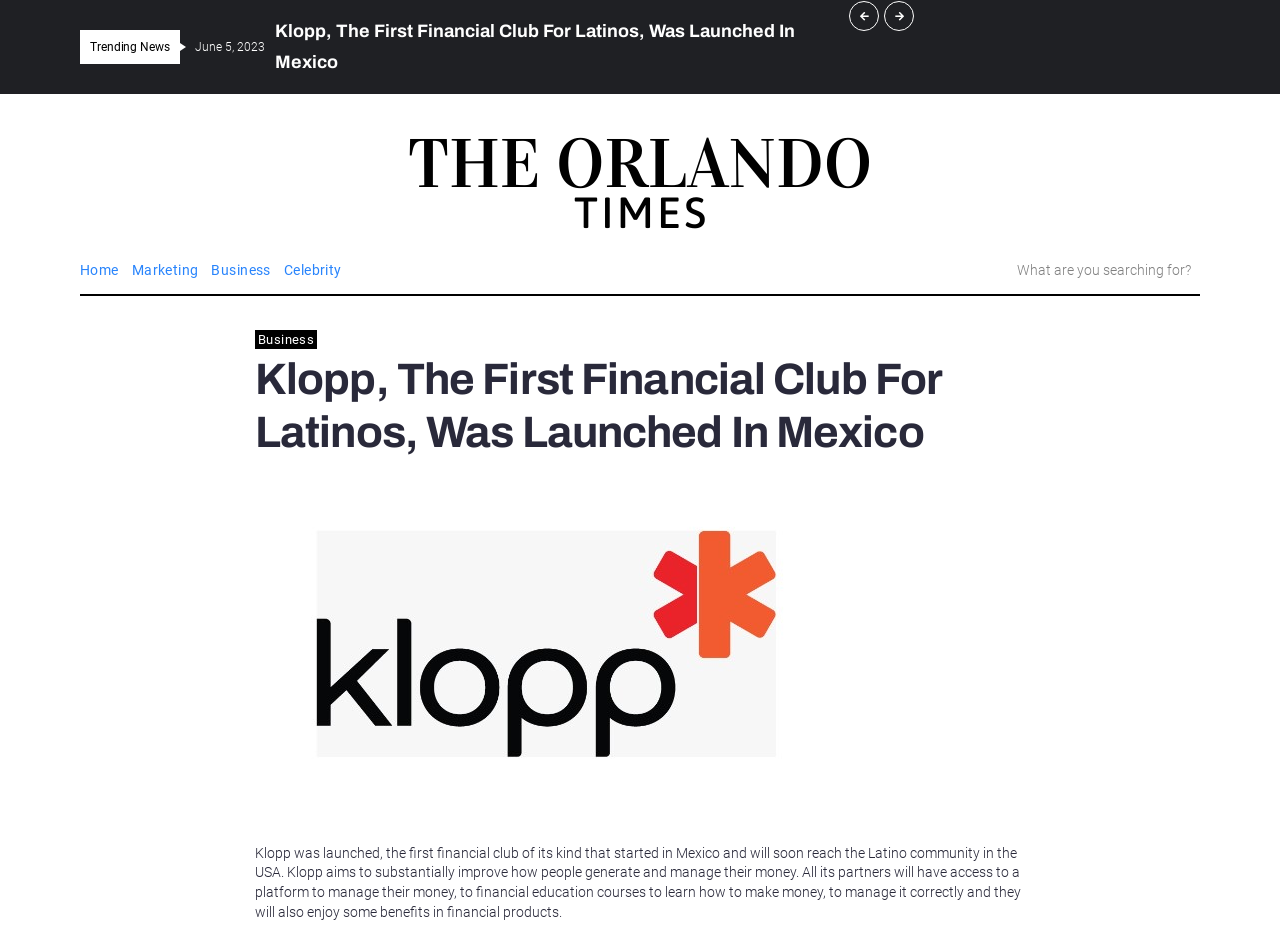Please give a short response to the question using one word or a phrase:
What is the name of the financial club mentioned?

Klopp